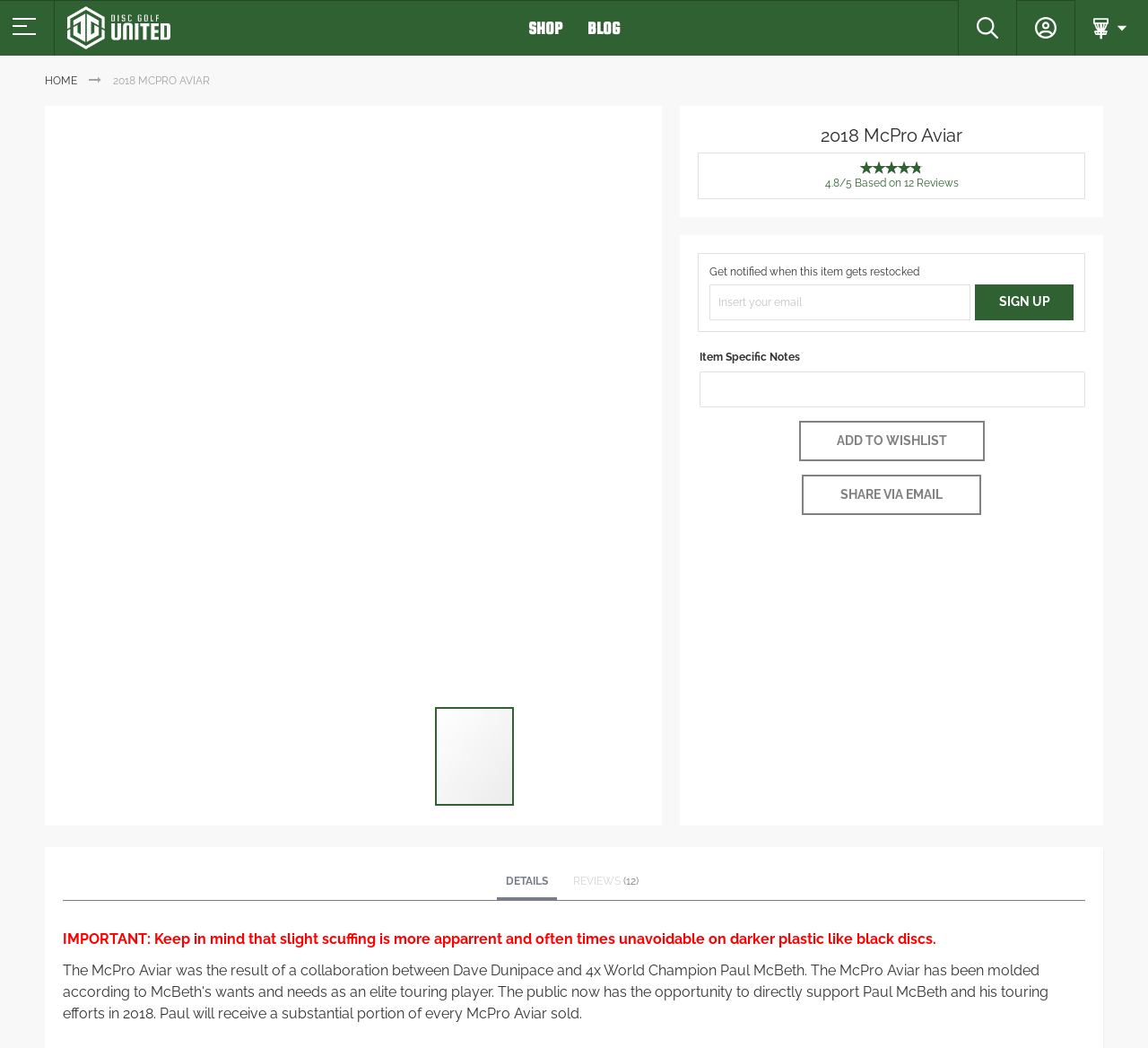Explain in detail what is displayed on the webpage.

This webpage is about the 2018 McPro Aviar disc golf product from Disc Golf United. At the top left, there is a link to "Disc Golf United" with an accompanying image. To the right of this, there is a vertical menu with links to "SHOP" and "BLOG". On the top right, there are links to "Login / Register" and "My Cart", as well as a search function.

Below the top navigation, there is a large heading that reads "2018 McPro Aviar". Below this, there are navigation buttons to move through a gallery of images. The main content area is divided into two sections. On the left, there is a product description and details section, which includes a rating of 4.8/5 based on 12 reviews, and a "Get notified when this item gets restocked" feature. There is also a section for "Item Specific Notes" and a button to "ADD TO WISHLIST".

On the right side of the main content area, there are two tabs: "DETAILS" and "REVIEWS (12)". The "DETAILS" tab is currently expanded and displays a note about the product's appearance. The "REVIEWS" tab is not expanded, but it allows users to view the 12 reviews of the product. At the very bottom of the page, there is a link to "SHARE VIA EMAIL".